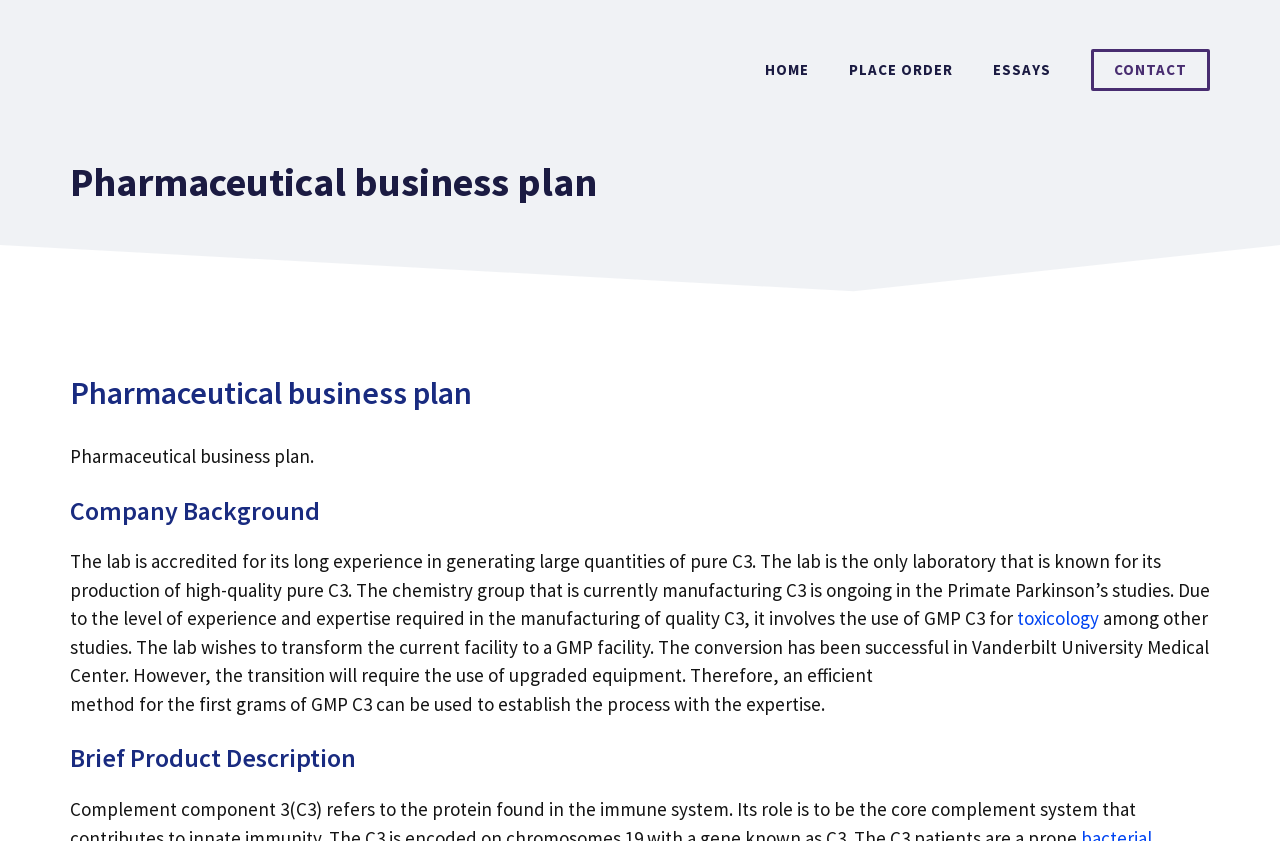Please find the bounding box for the UI element described by: "Place order".

[0.648, 0.048, 0.76, 0.119]